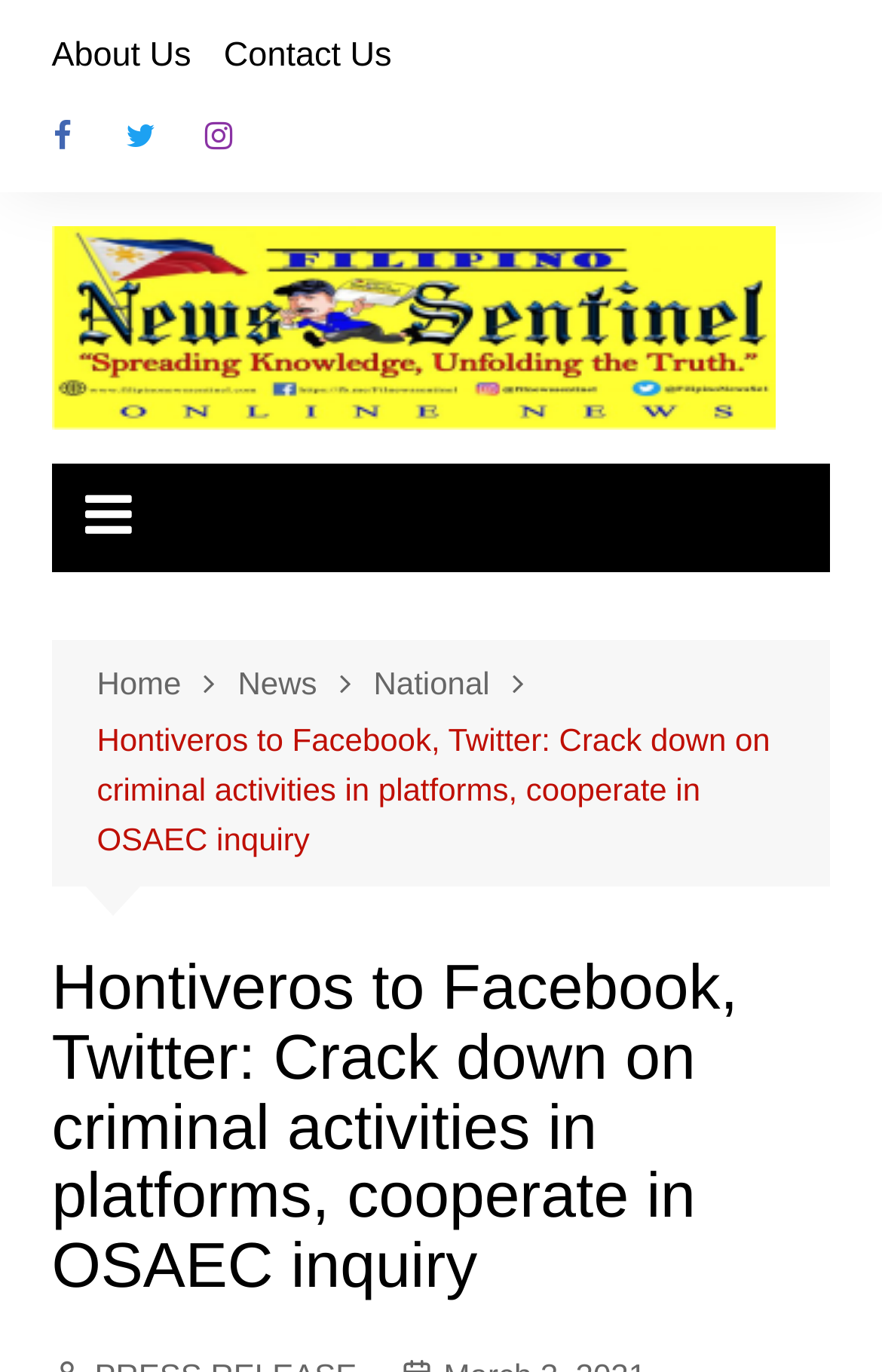From the webpage screenshot, identify the region described by Arts & Culture. Provide the bounding box coordinates as (top-left x, top-left y, bottom-right x, bottom-right y), with each value being a floating point number between 0 and 1.

None